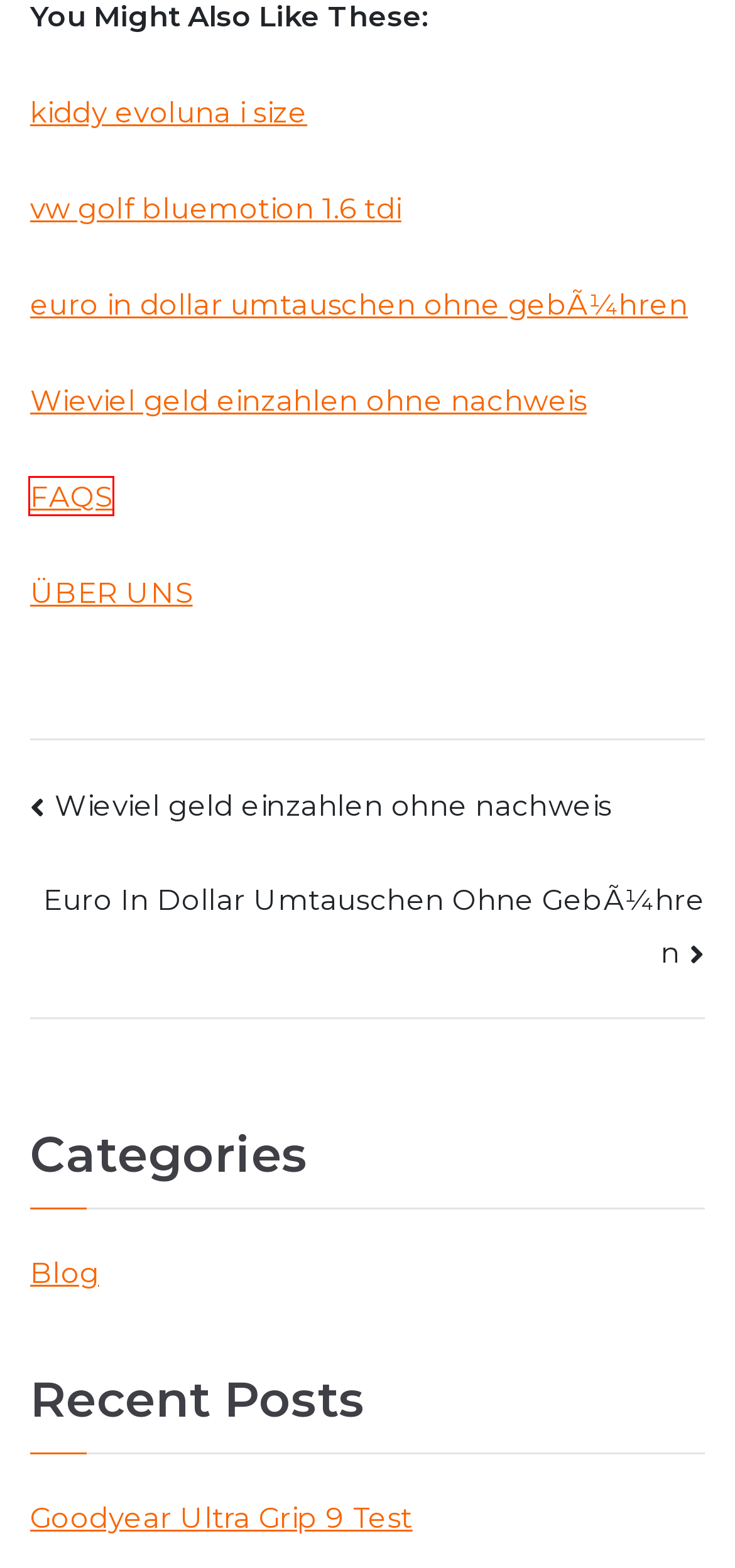You have a screenshot showing a webpage with a red bounding box highlighting an element. Choose the webpage description that best fits the new webpage after clicking the highlighted element. The descriptions are:
A. kiddy evoluna i size | Führerschein kaufen legal
B. vw golf bluemotion 1.6 tdi | Führerschein kaufen legal
C. Goodyear Ultra Grip 9 Test | Führerschein kaufen legal
D. Wieviel geld einzahlen ohne nachweis | Führerschein kaufen legal
E. Euro In Dollar Umtauschen Ohne GebÃ¼hren | Führerschein kaufen legal
F. January 2024 - Führerschein kaufen legal
G. MPU Kaufen | Führerschein kaufen legal
H. FAQS | Führerschein kaufen legal

H